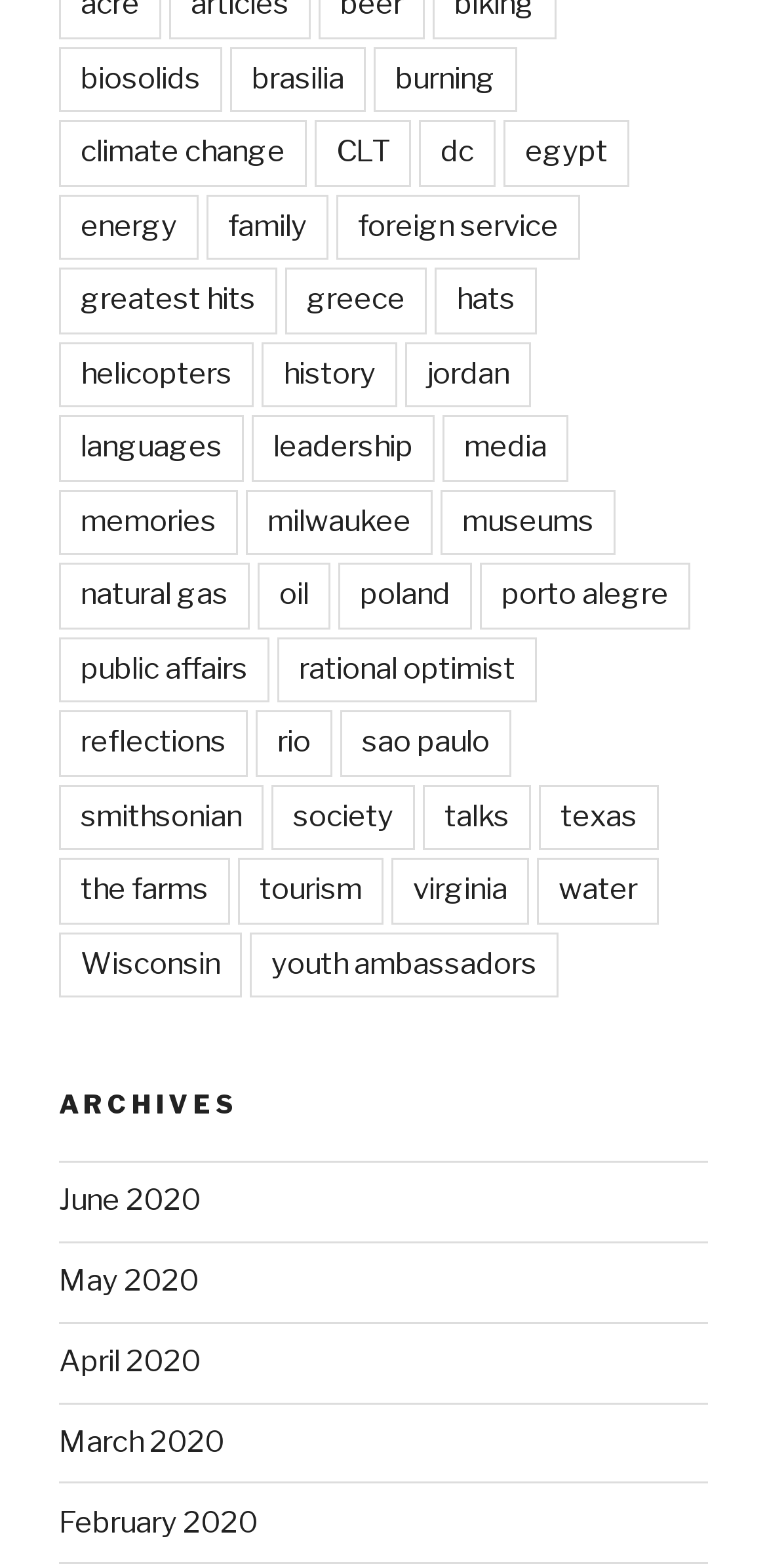Locate the bounding box coordinates of the UI element described by: "greatest hits". The bounding box coordinates should consist of four float numbers between 0 and 1, i.e., [left, top, right, bottom].

[0.077, 0.171, 0.362, 0.213]